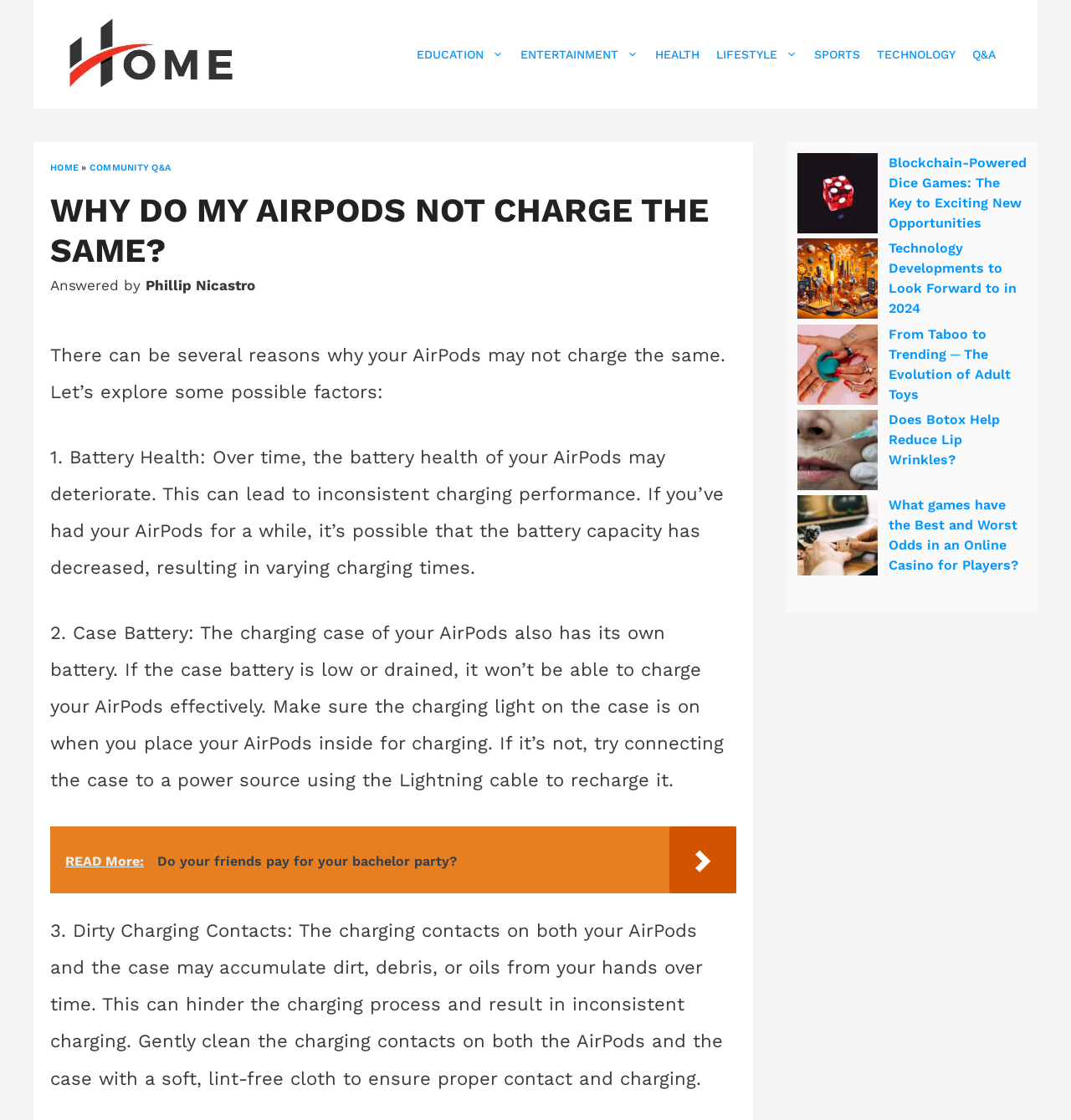Give a succinct answer to this question in a single word or phrase: 
What is the purpose of the charging case of AirPods?

To charge AirPods